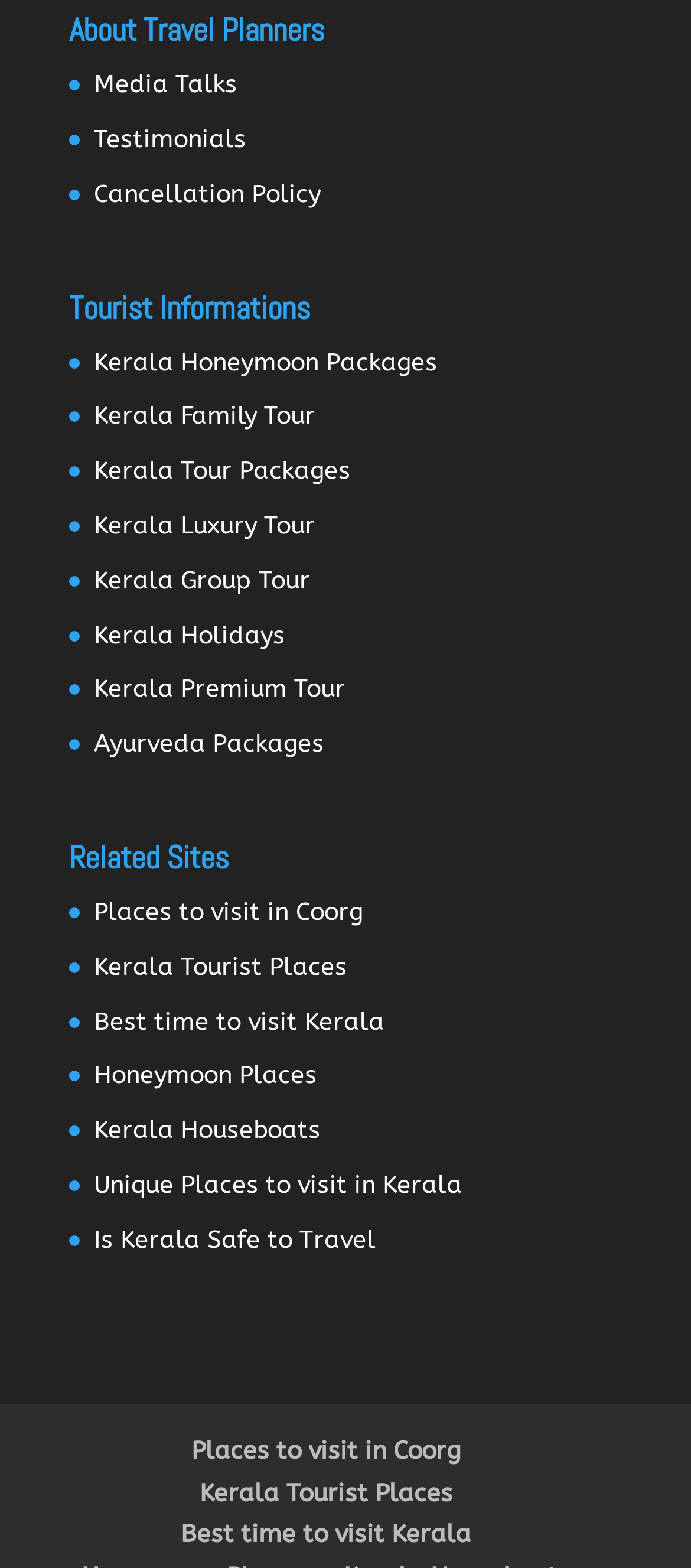Identify the bounding box coordinates for the element you need to click to achieve the following task: "View Kerala Honeymoon Packages". The coordinates must be four float values ranging from 0 to 1, formatted as [left, top, right, bottom].

[0.136, 0.221, 0.633, 0.24]